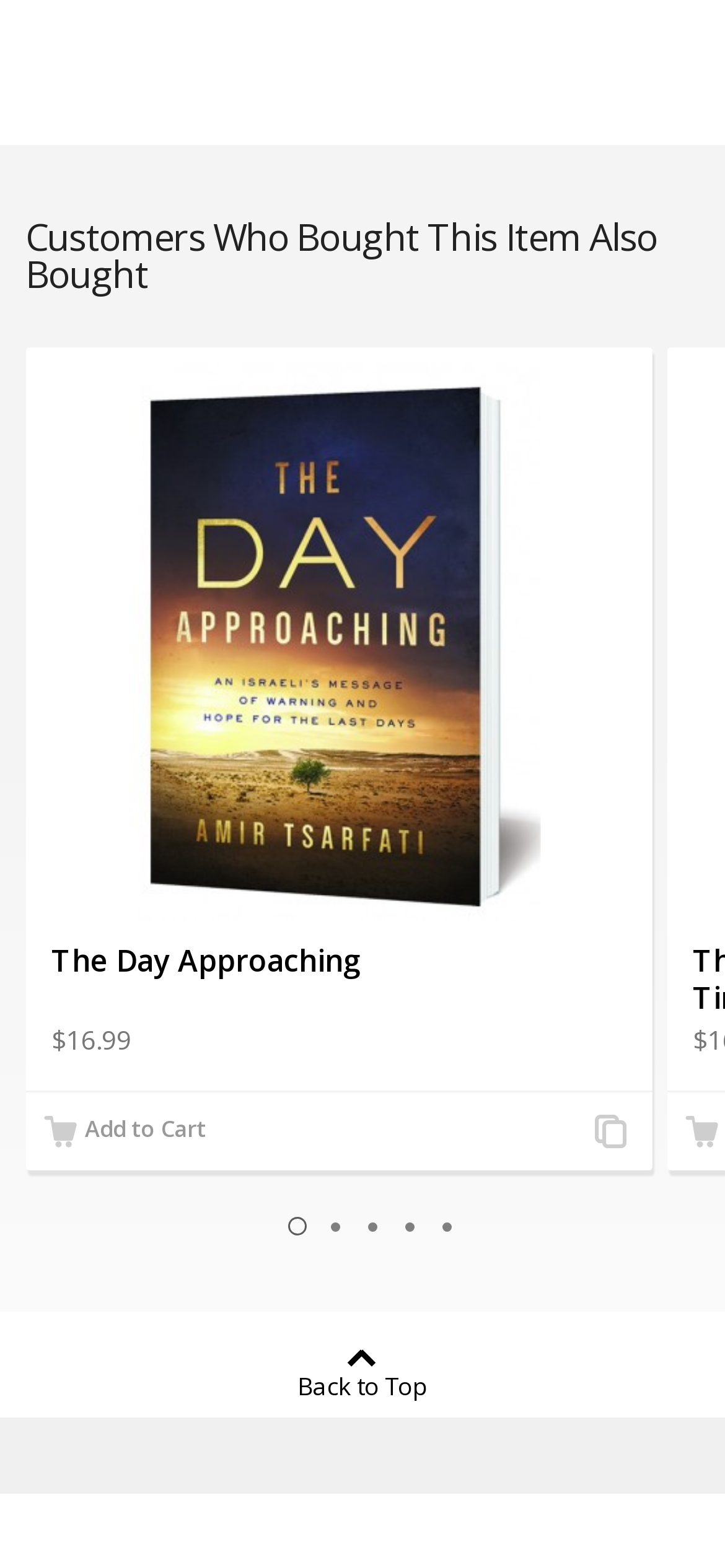What is the purpose of the link at the bottom of the page?
Identify the answer in the screenshot and reply with a single word or phrase.

Back to Top